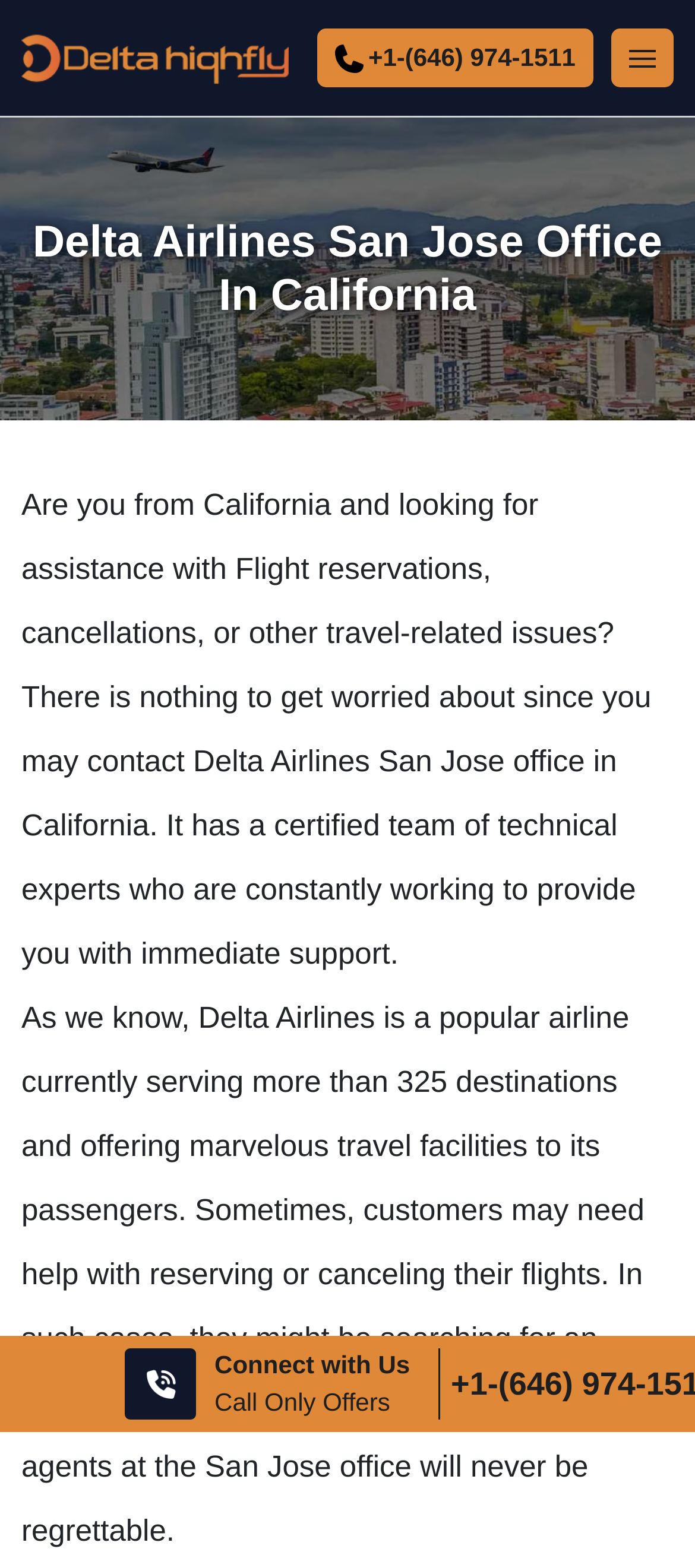Please analyze the image and provide a thorough answer to the question:
What is the phone number to contact Delta Airlines San Jose office?

I found the phone number by looking at the link element with the text '+1-(646) 974-1511' which is located at the top of the webpage, next to an image icon.